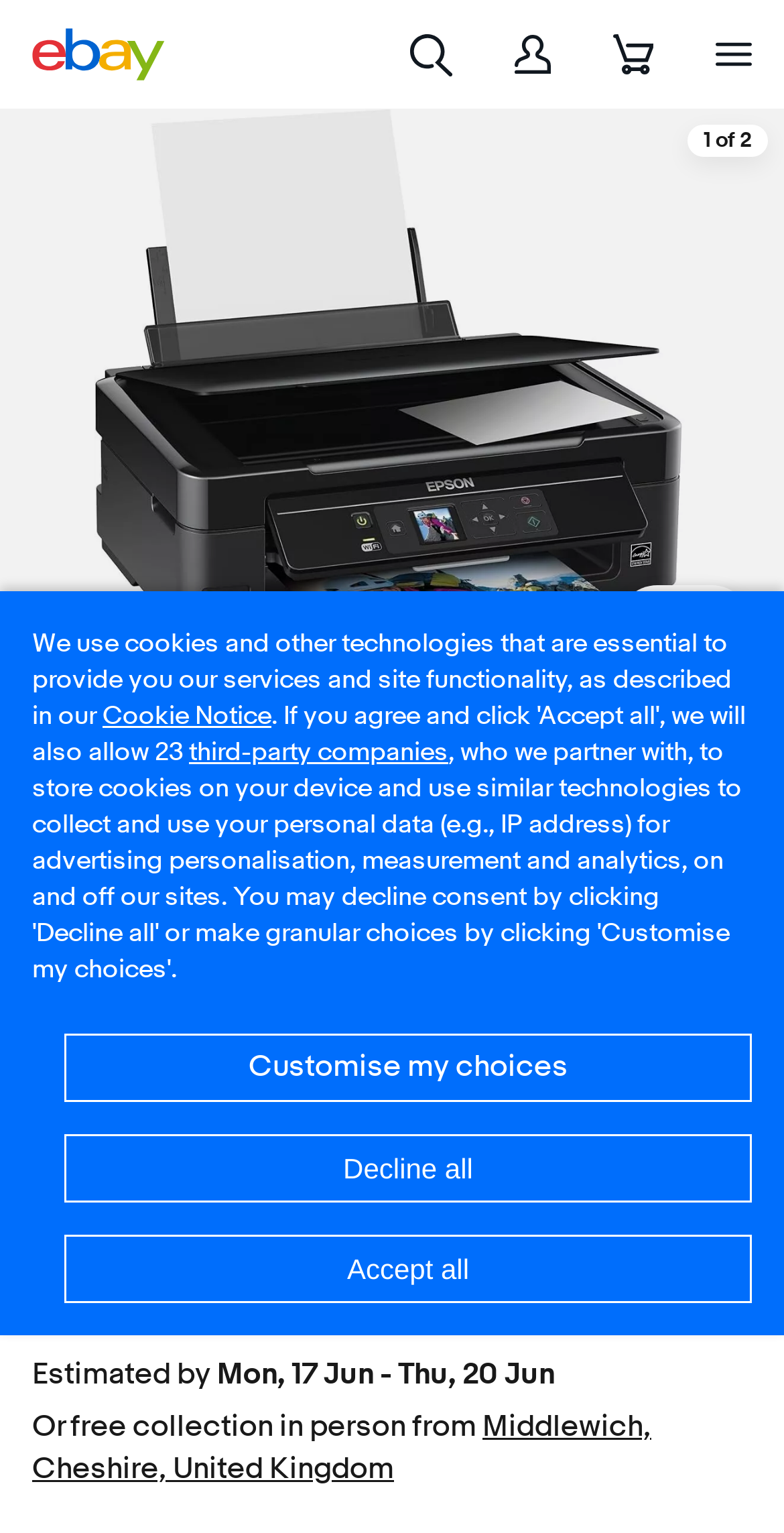What is the name of the printer?
Please ensure your answer to the question is detailed and covers all necessary aspects.

The name of the printer can be found in the title of the webpage, which is 'Epson Stylus SX435W All-in-One Inkjet Printer for sale online | eBay'.